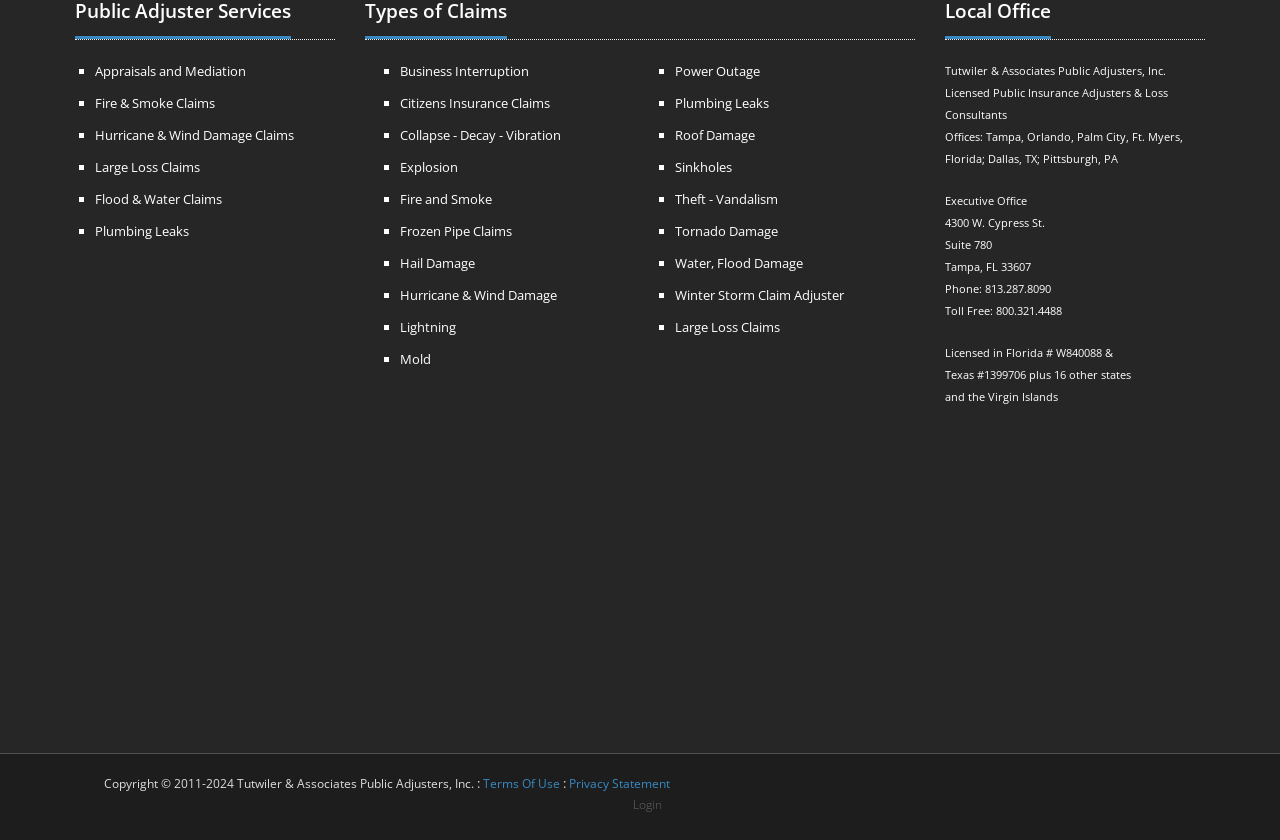What is the company name?
Please respond to the question with a detailed and thorough explanation.

The company name can be found in the top section of the webpage, where it is written in a larger font size. It is 'Tutwiler & Associates Public Adjusters, Inc.'.